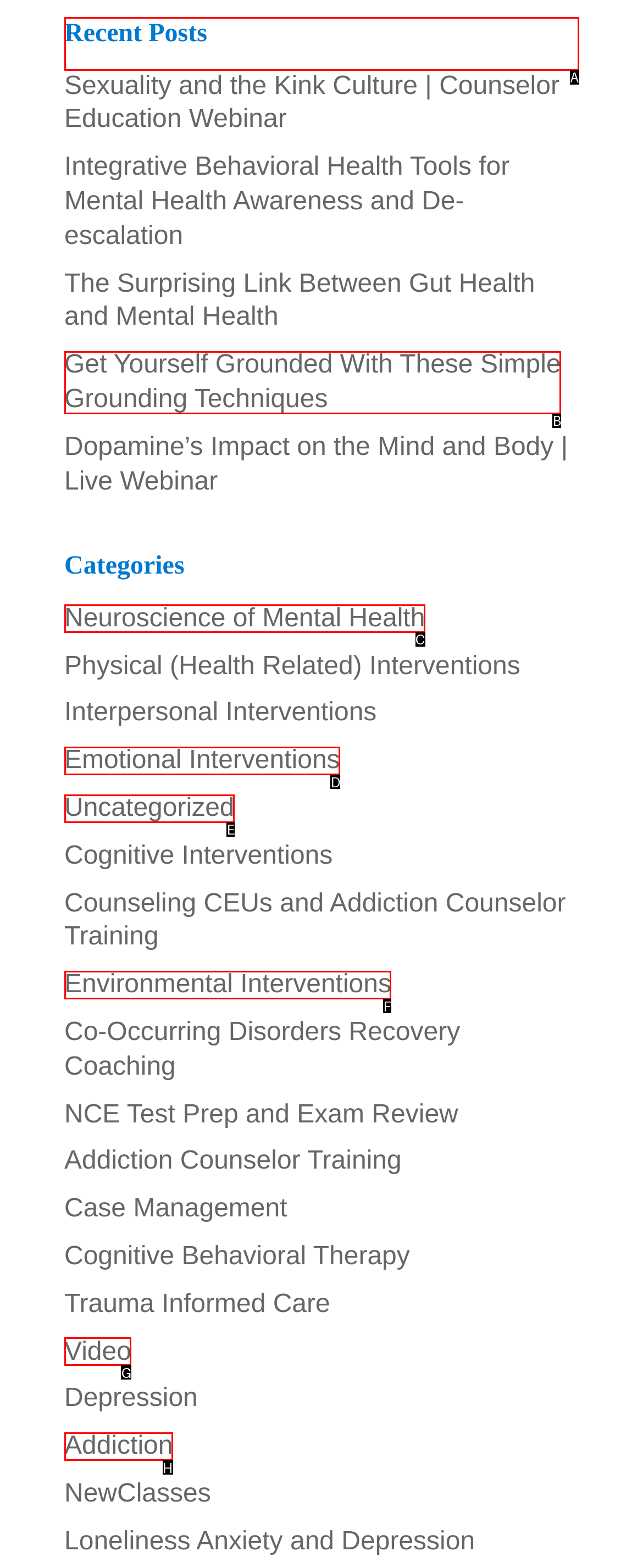Indicate which lettered UI element to click to fulfill the following task: view recent posts
Provide the letter of the correct option.

A